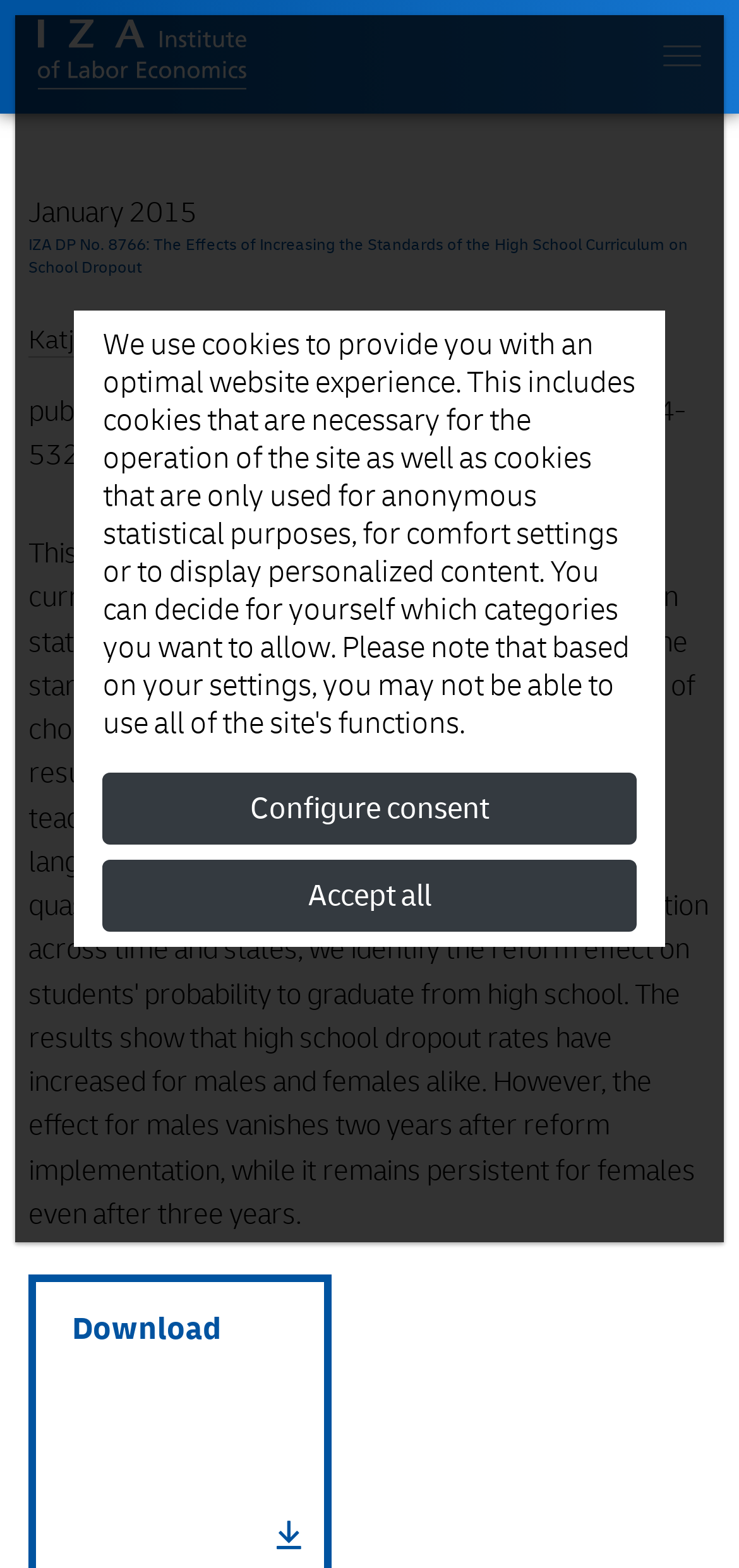Please answer the following question using a single word or phrase: 
What is the publication date of the paper?

January 2015